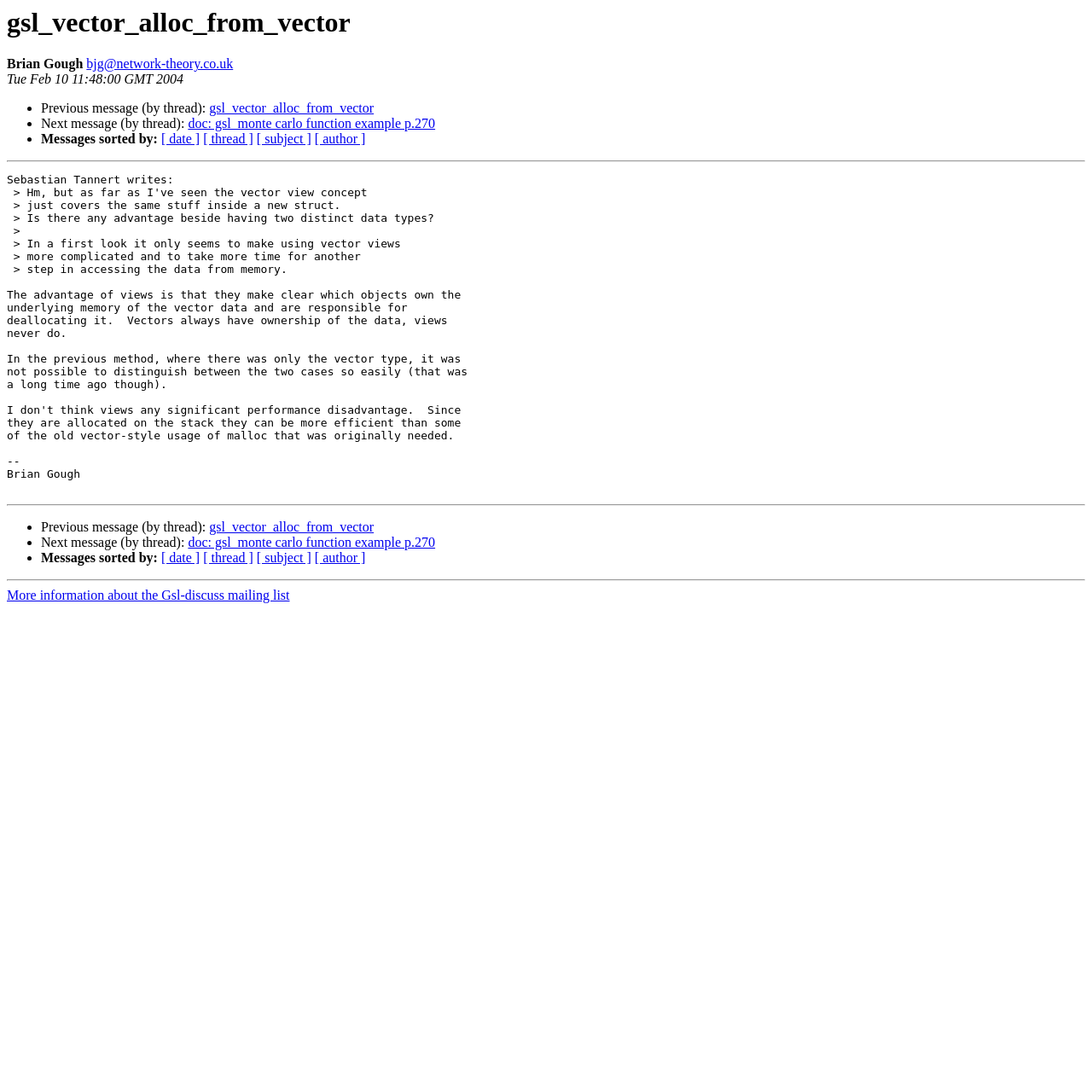Locate the bounding box coordinates of the clickable region to complete the following instruction: "Sort messages by date."

[0.148, 0.121, 0.183, 0.134]